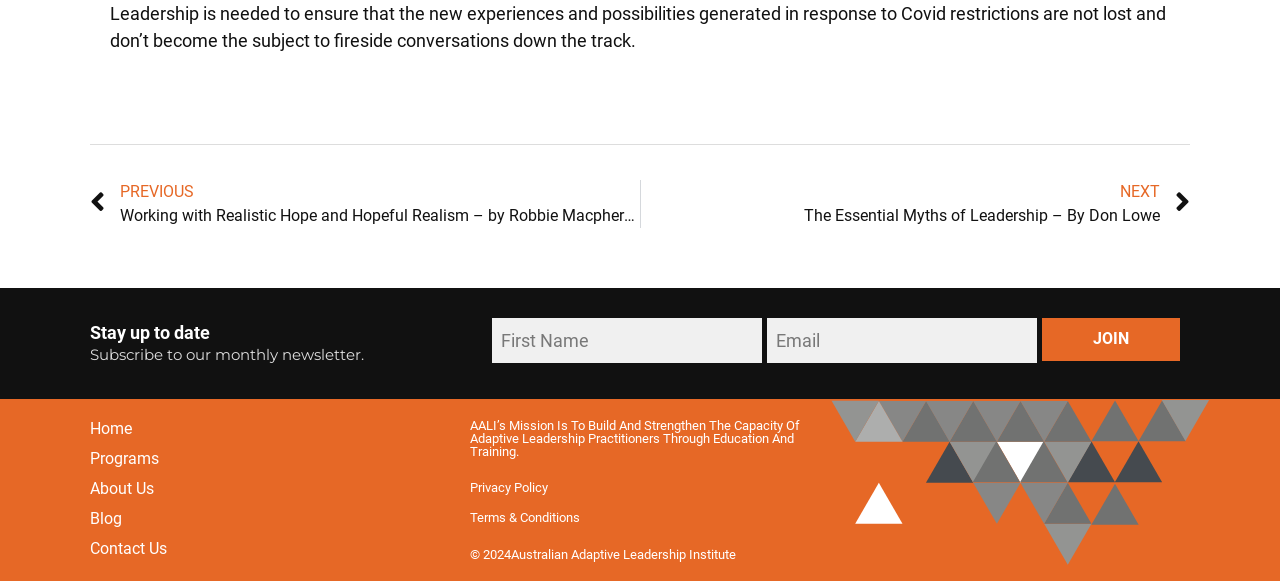What is the purpose of the links at the top of the webpage?
Answer the question with as much detail as possible.

The links at the top of the webpage, including 'Home', 'Programs', 'About Us', 'Blog', and 'Contact Us', are likely used to navigate to other pages on the website, providing access to different sections of the website.